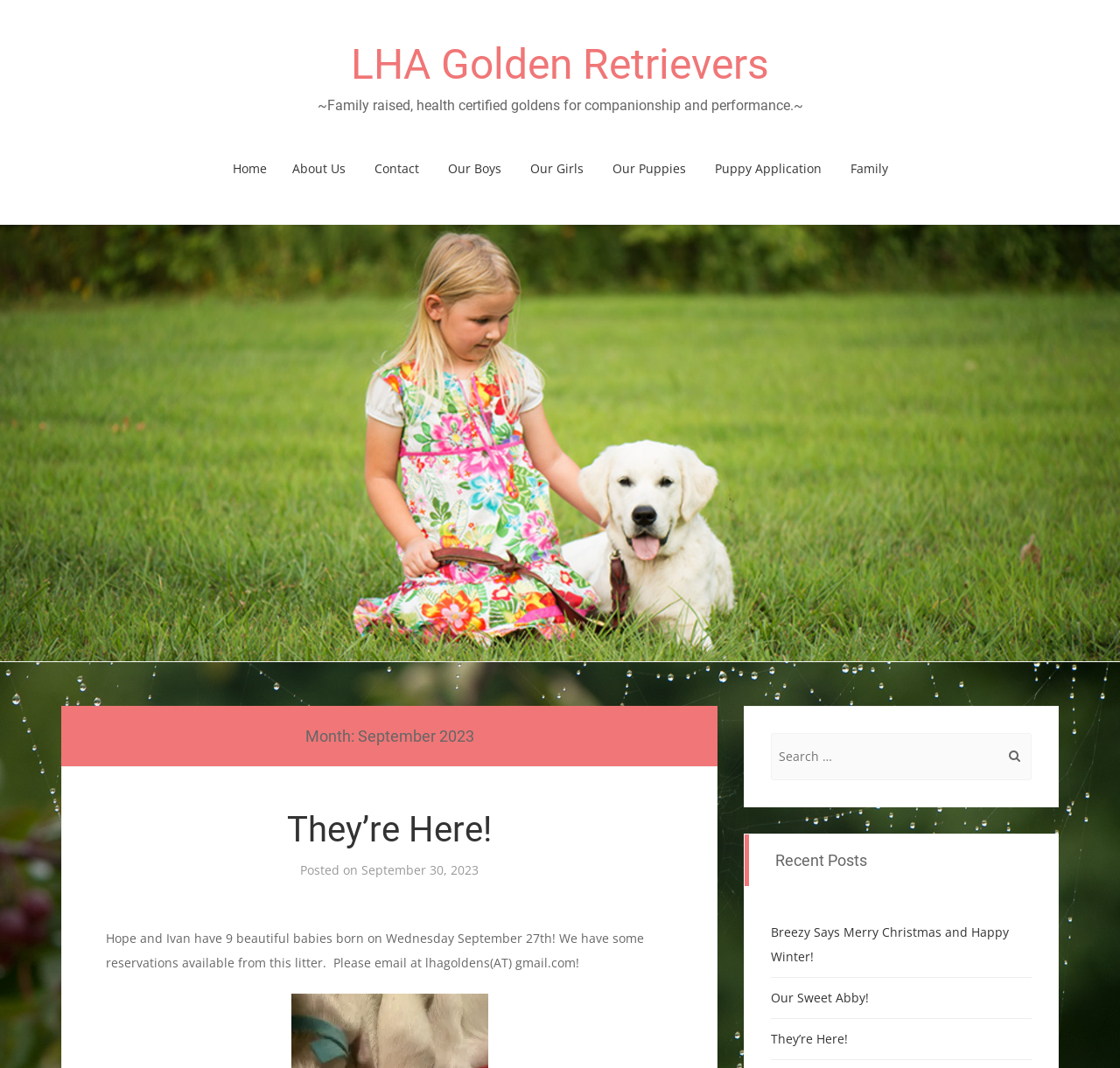Refer to the image and provide a thorough answer to this question:
What is the name of the dog mentioned in the post 'Our Sweet Abby!'?

The link 'Our Sweet Abby!' is likely a post about a dog named Abby, as it is a common way to refer to a pet in a affectionate manner.